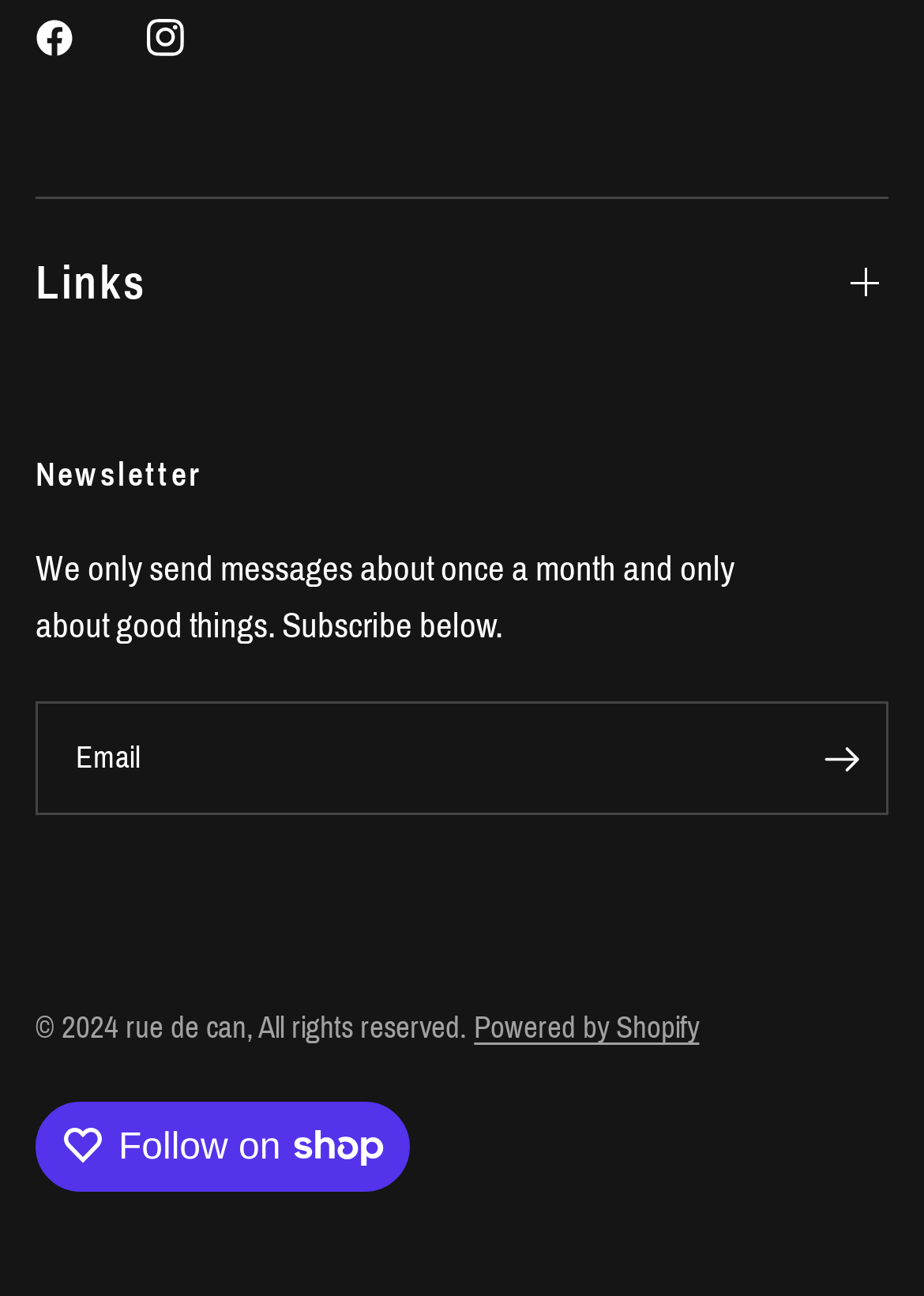What is the frequency of newsletter messages?
Utilize the image to construct a detailed and well-explained answer.

The text above the email subscription box states that 'We only send messages about once a month and only about good things', indicating that the newsletter is sent approximately once a month.